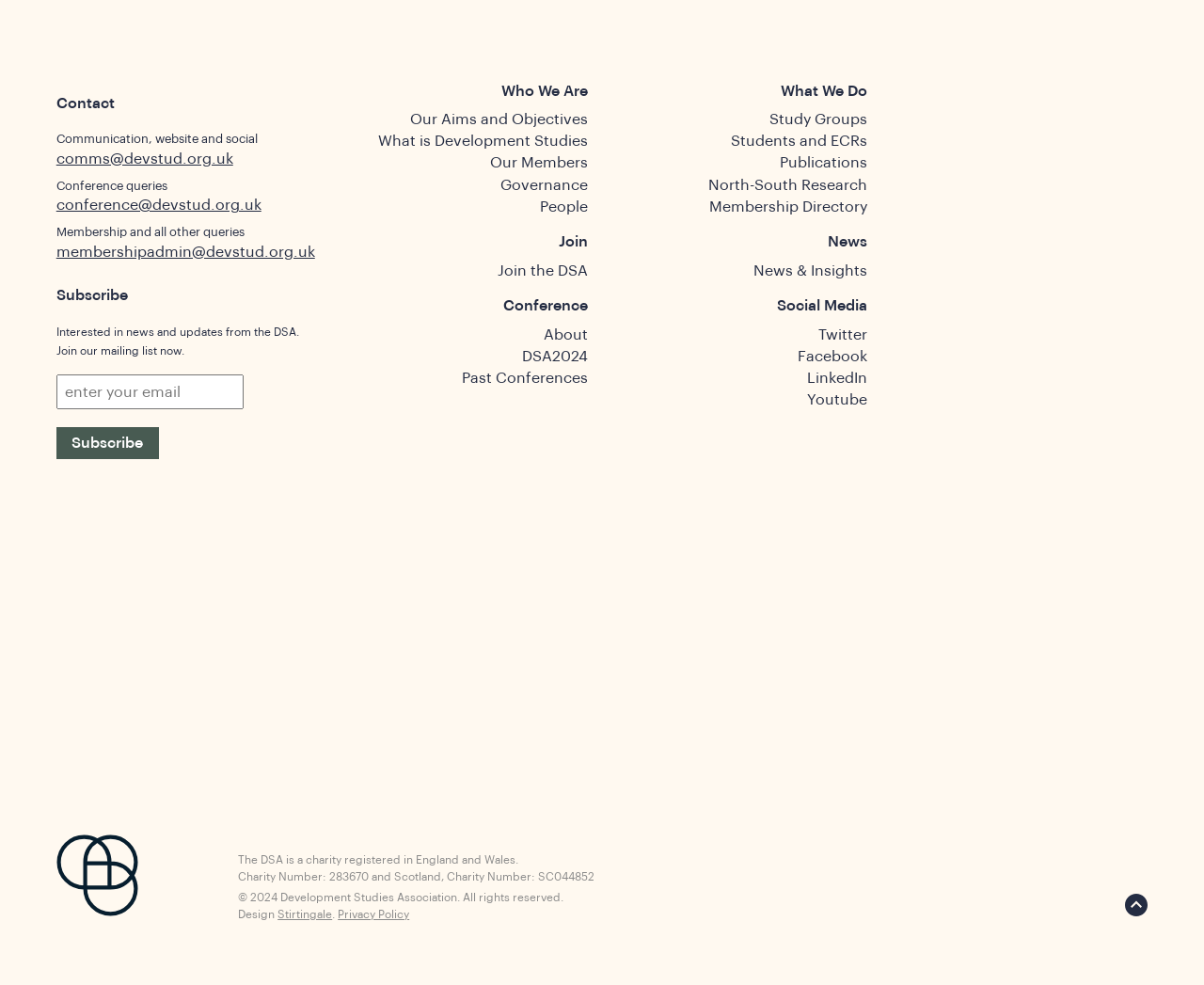Please provide a comprehensive answer to the question below using the information from the image: What is the name of the organization?

I found the name of the organization by looking at the various headings and links on the page, which all refer to the 'Development Studies Association' or 'DSA'.